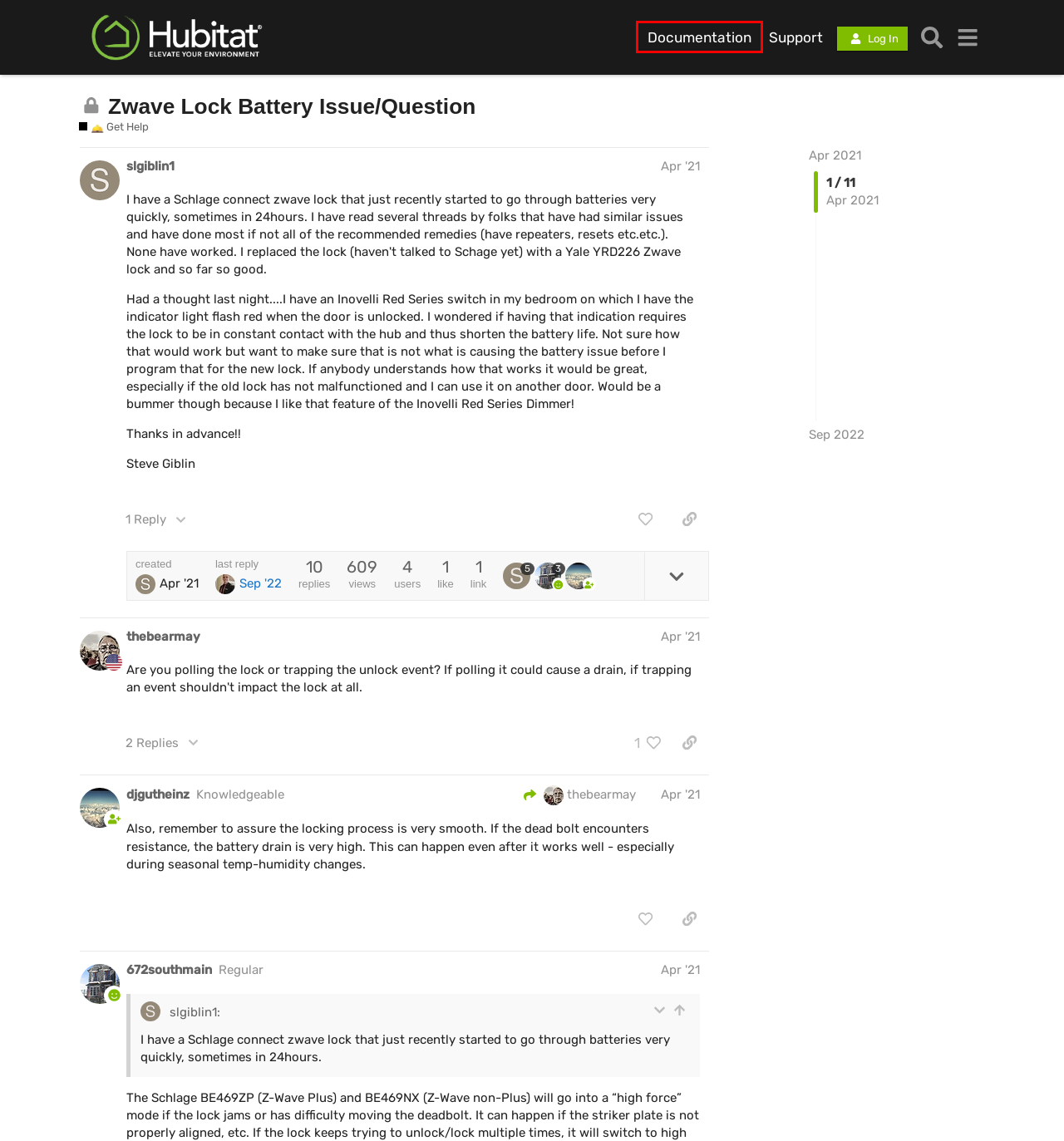Assess the screenshot of a webpage with a red bounding box and determine which webpage description most accurately matches the new page after clicking the element within the red box. Here are the options:
A. Hubitat Documentation - Home | Hubitat Documentation
B. FAQ
C. FAQ - Hubitat
D. List of Compatible Devices | Hubitat Documentation
E. Hubitat Support – providing tips, tutorials, and answers you need
F. ‎Hubitat on the App Store
G. Hubitat
H. Company | Hubitat Elevation Local Home Automation
    
    
    
      – HUBITAT

A